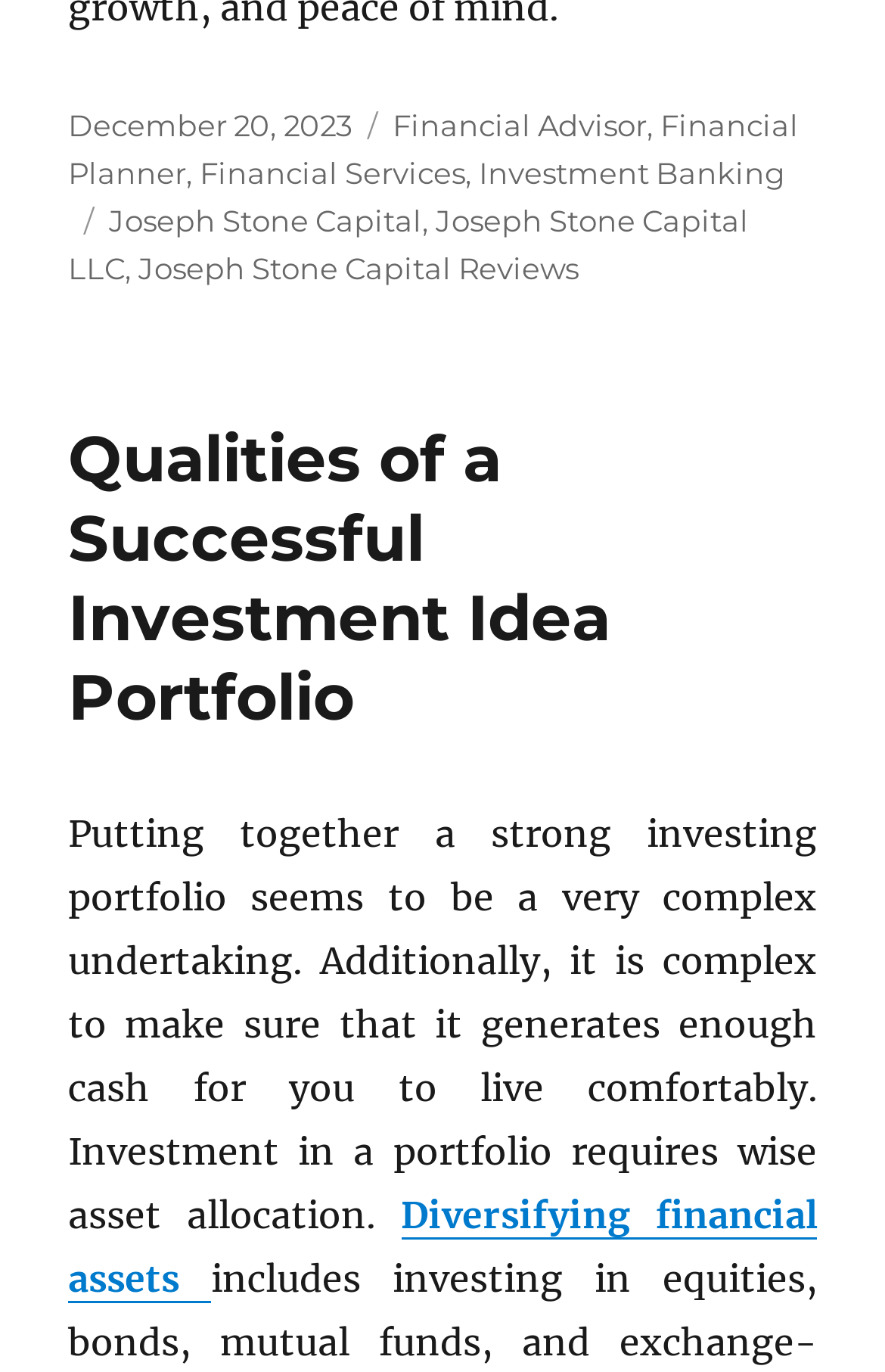What is the date of the posted article?
Please answer the question as detailed as possible based on the image.

The date of the posted article can be found in the footer section of the webpage, where it says 'Posted on December 20, 2023'.